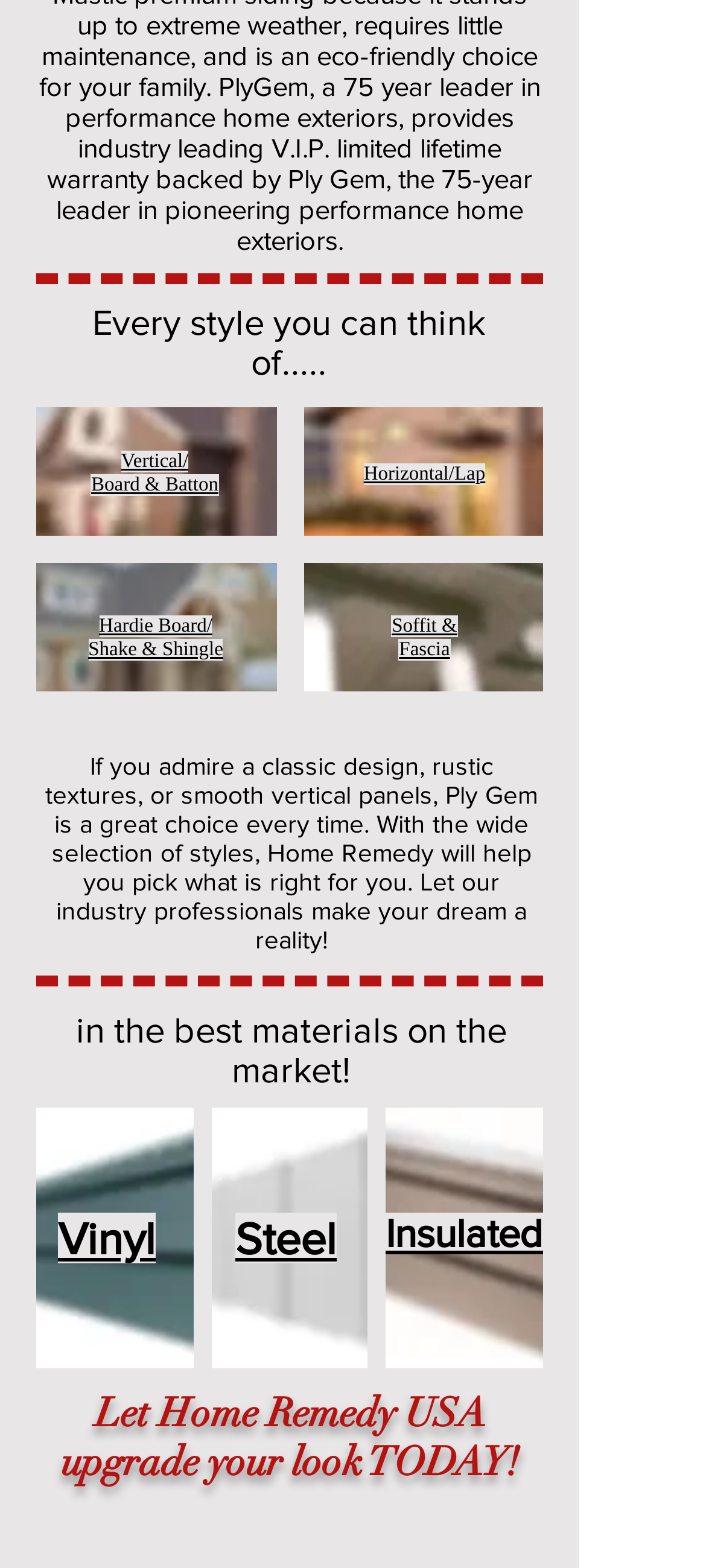Please specify the bounding box coordinates of the clickable section necessary to execute the following command: "Learn more about 'Vinyl' siding".

[0.082, 0.773, 0.221, 0.806]